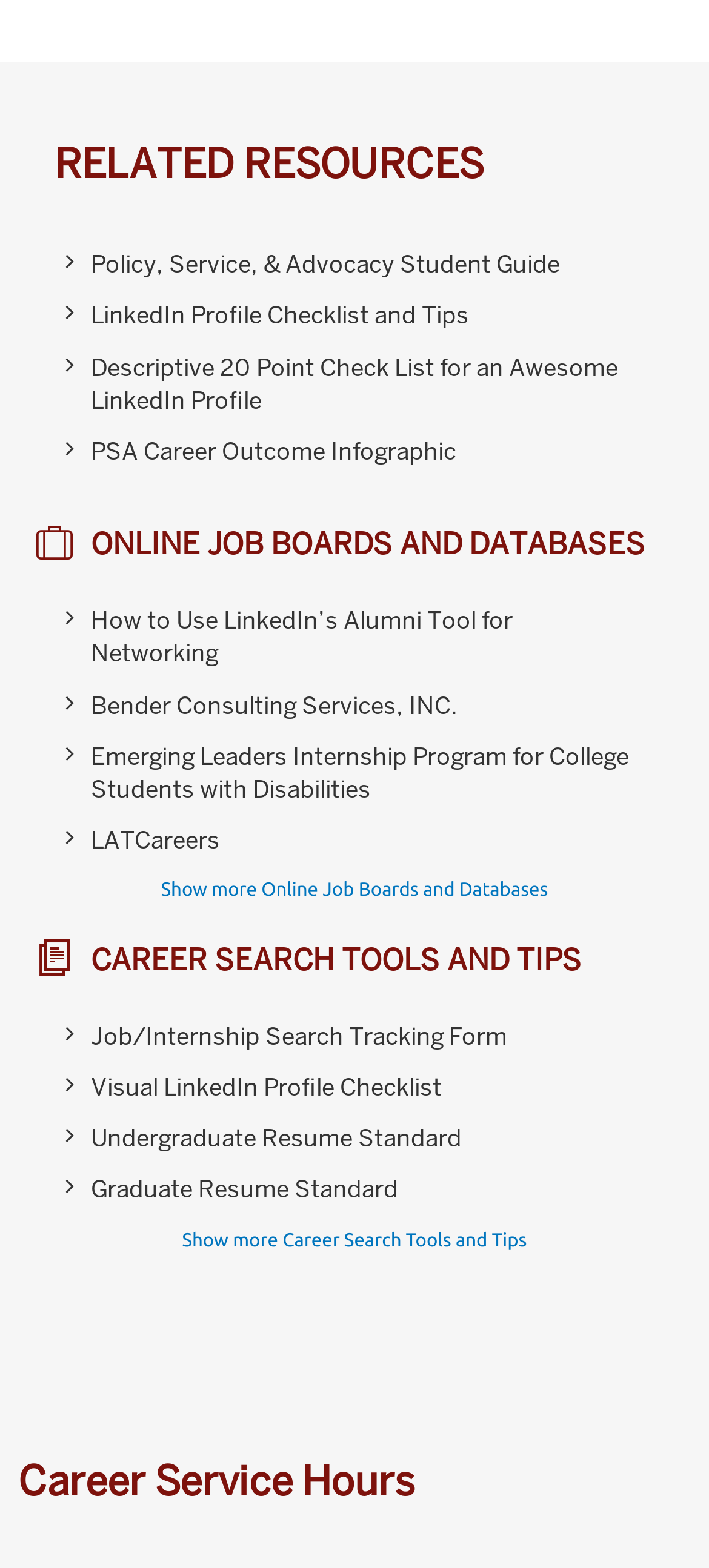What is the last career search tool or tip listed?
Using the information from the image, give a concise answer in one word or a short phrase.

Graduate Resume Standard